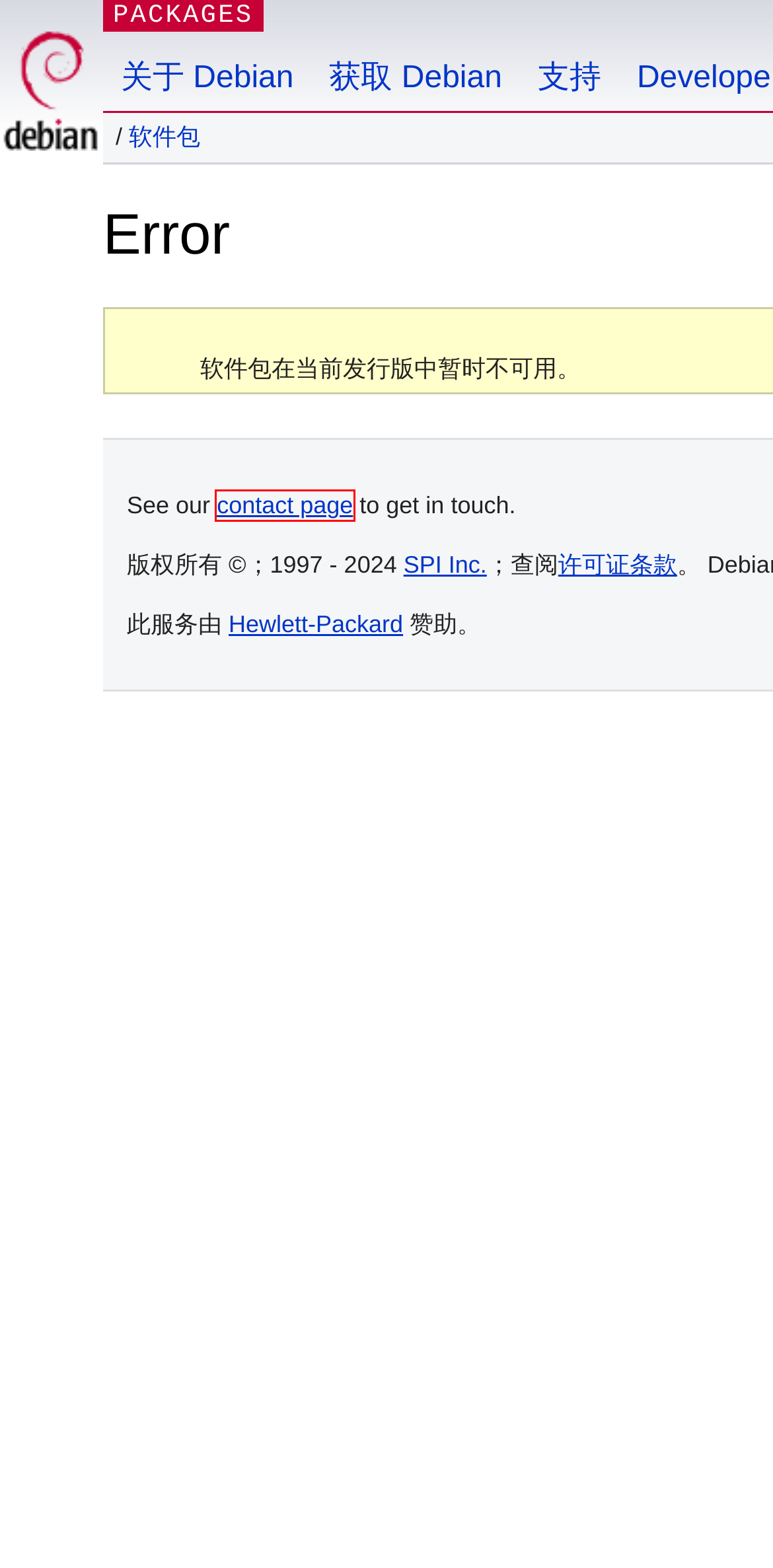Examine the screenshot of the webpage, which has a red bounding box around a UI element. Select the webpage description that best fits the new webpage after the element inside the red bounding box is clicked. Here are the choices:
A. Debian -- User Support
B. Debian -- The Universal Operating System
C. Debian -- About Debian
D. Debian WWW Pages License
E. Debian -- Getting Debian
F. Debian -- How to contact us
G. SPI
H. Debian -- Debian Developers' Corner

F